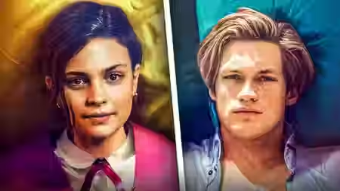Please provide a brief answer to the following inquiry using a single word or phrase:
What is the mood of the young man's expression?

confident